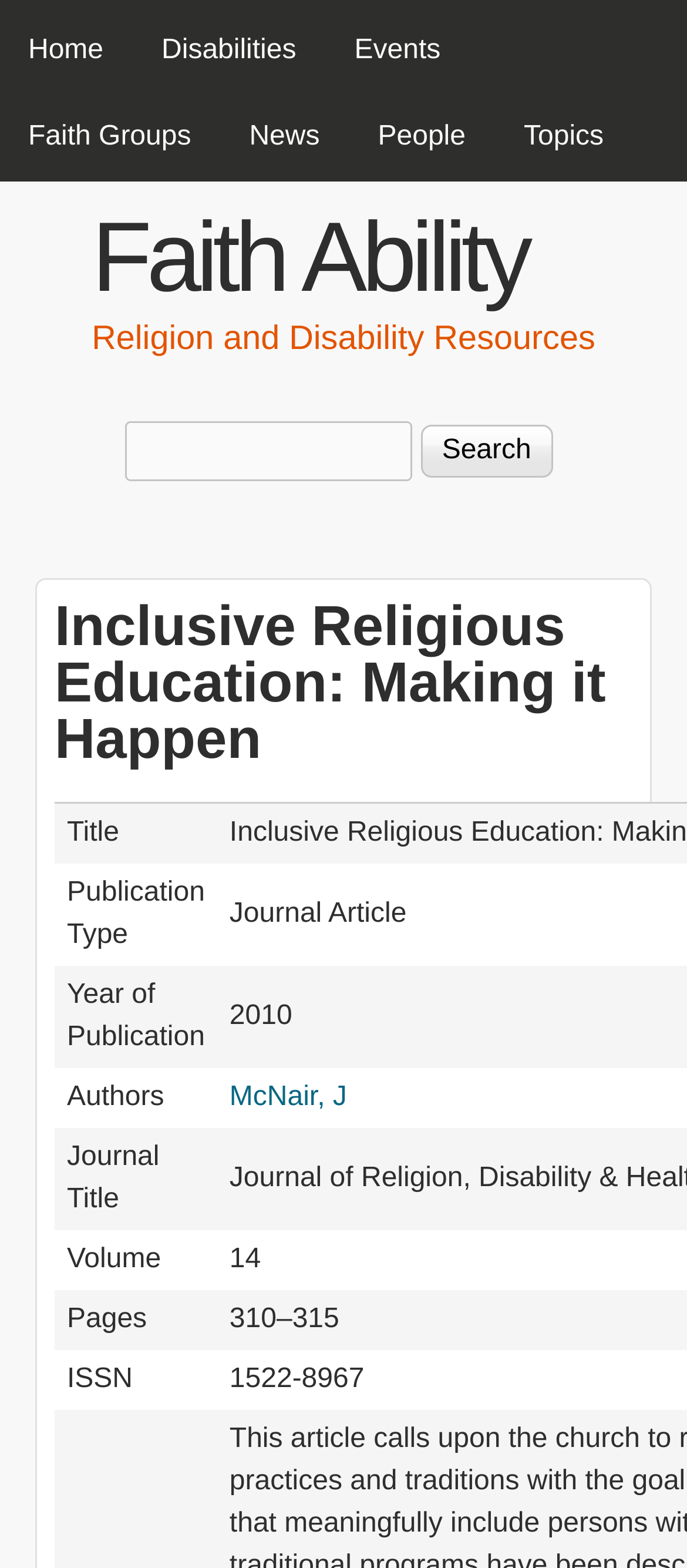Generate a thorough description of the webpage.

The webpage is about Inclusive Religious Education, specifically focused on making it happen. At the top, there is a "Skip to main content" link, followed by a main menu with six links: Home, Disabilities, Events, Faith Groups, News, and People. 

Below the main menu, there is a table with two sections. The first section has a heading "Faith Ability" with a link to the same name. The second section has a heading "Religion and Disability Resources". 

Further down, there is another table with a search form and a header section. The search form has a search box and a search button. The header section has a heading "Inclusive Religious Education: Making it Happen" with several grid cells below it, containing information about a publication, including title, publication type, year of publication, authors, journal title, volume, pages, and ISSN. One of the authors, McNair, J, is linked.